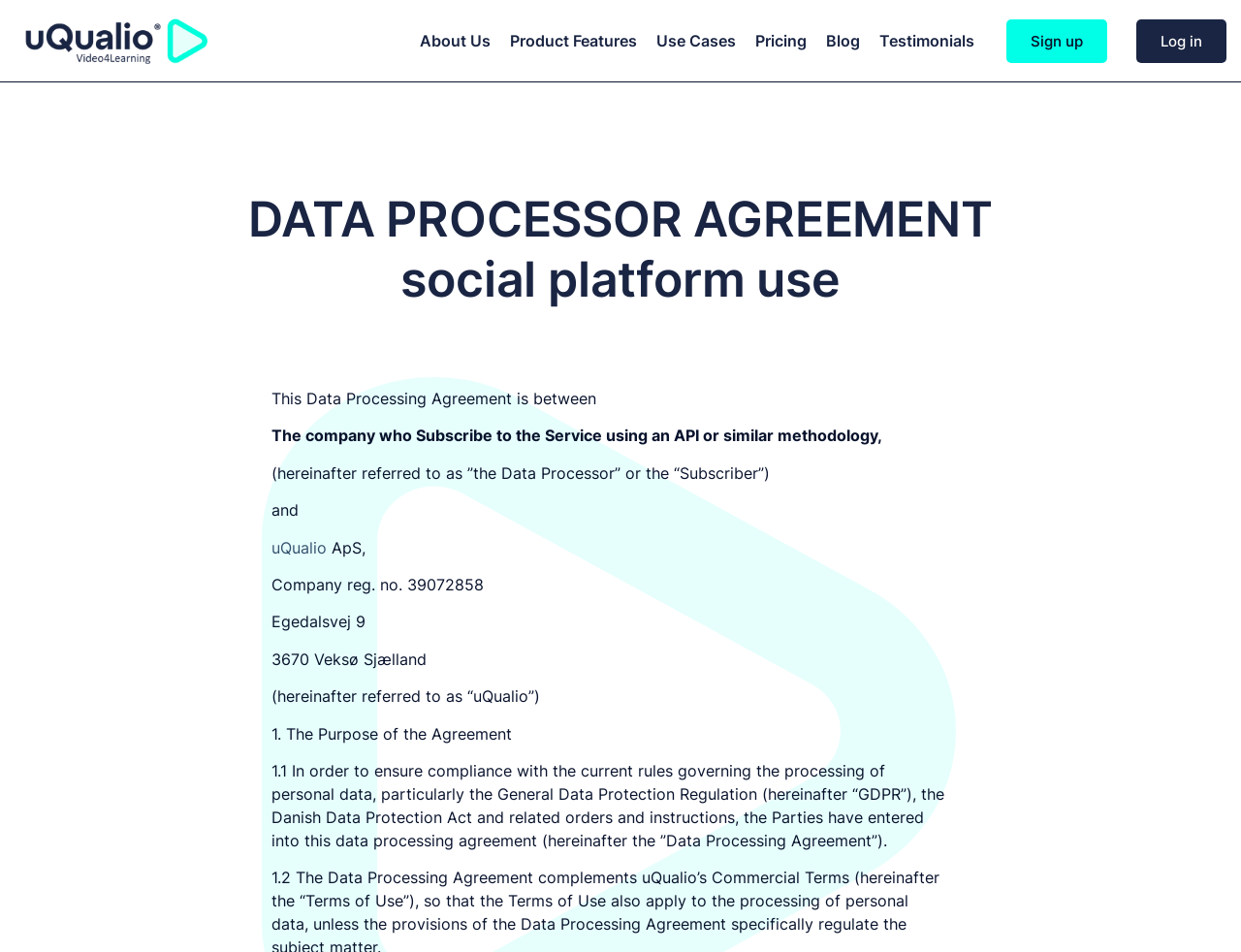Please determine the bounding box of the UI element that matches this description: Product Features. The coordinates should be given as (top-left x, top-left y, bottom-right x, bottom-right y), with all values between 0 and 1.

[0.403, 0.019, 0.521, 0.066]